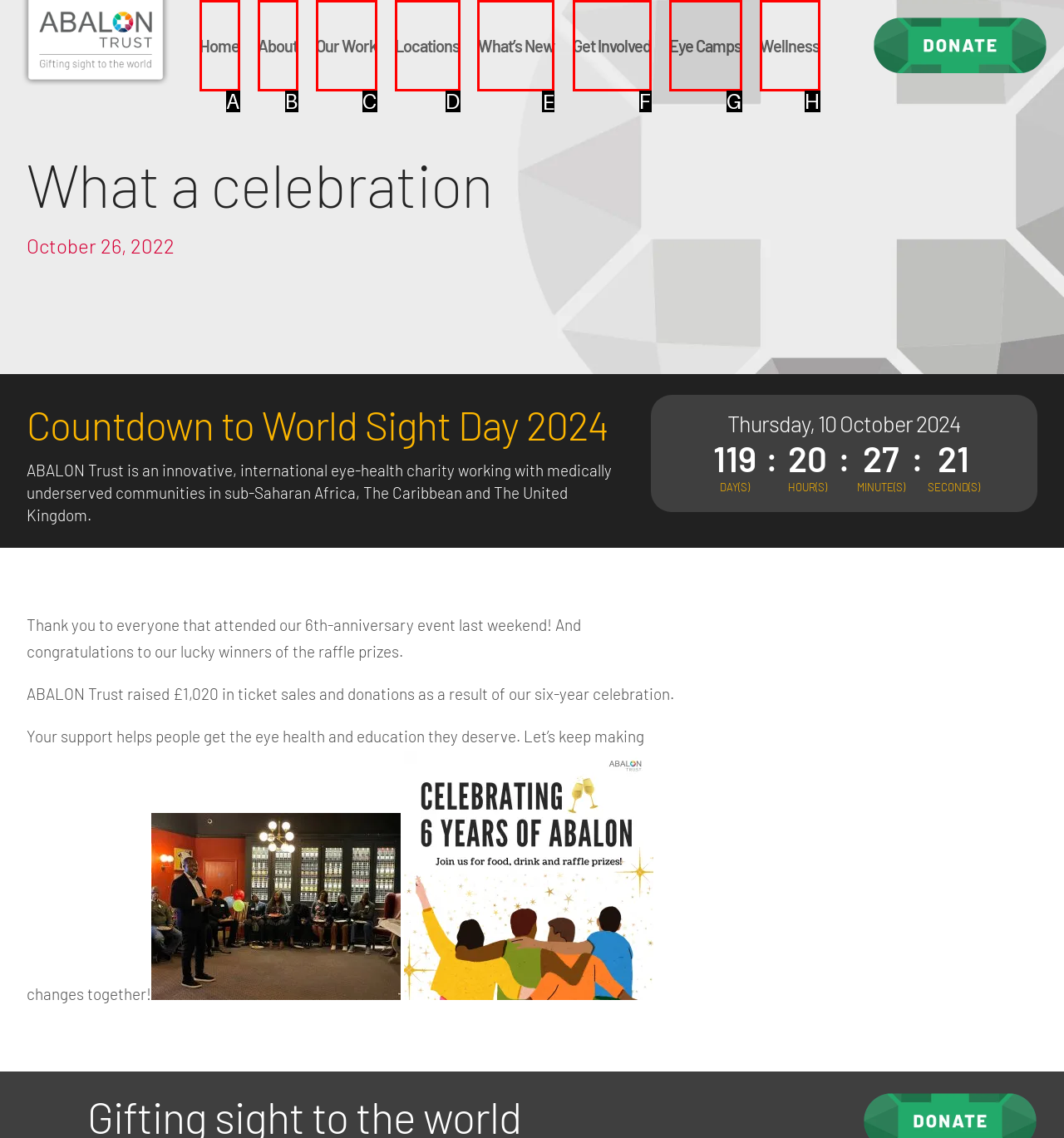Identify which lettered option to click to carry out the task: Click the What’s New link. Provide the letter as your answer.

E